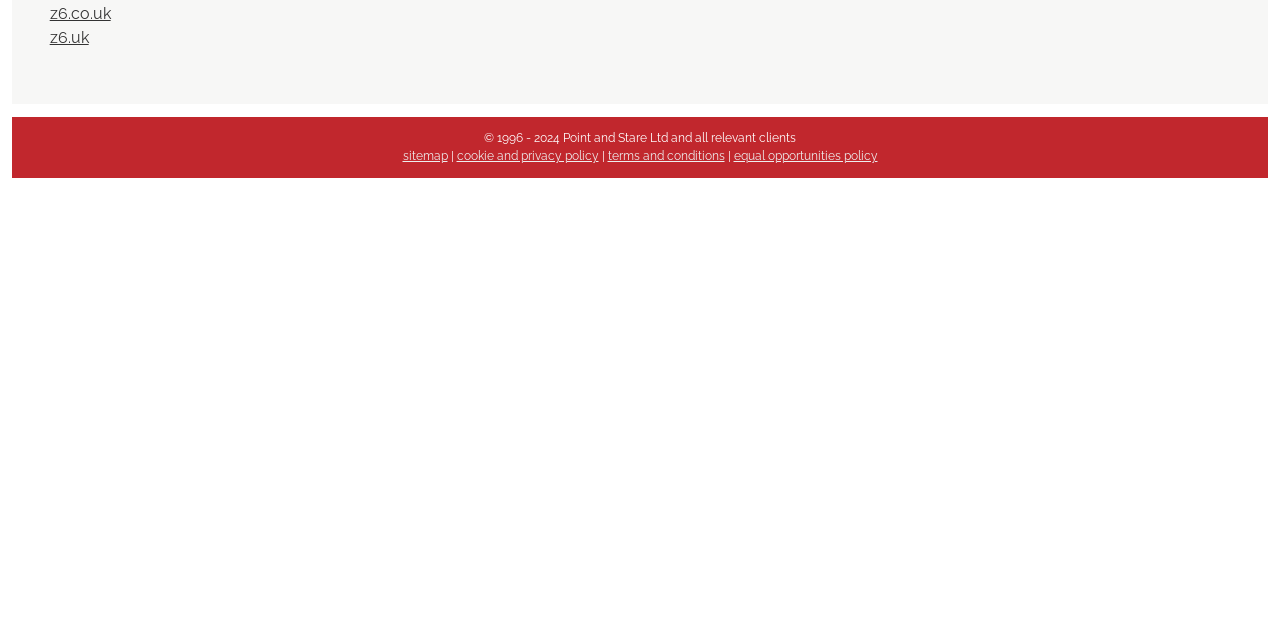Given the description "cookie and privacy policy", provide the bounding box coordinates of the corresponding UI element.

[0.357, 0.234, 0.468, 0.255]